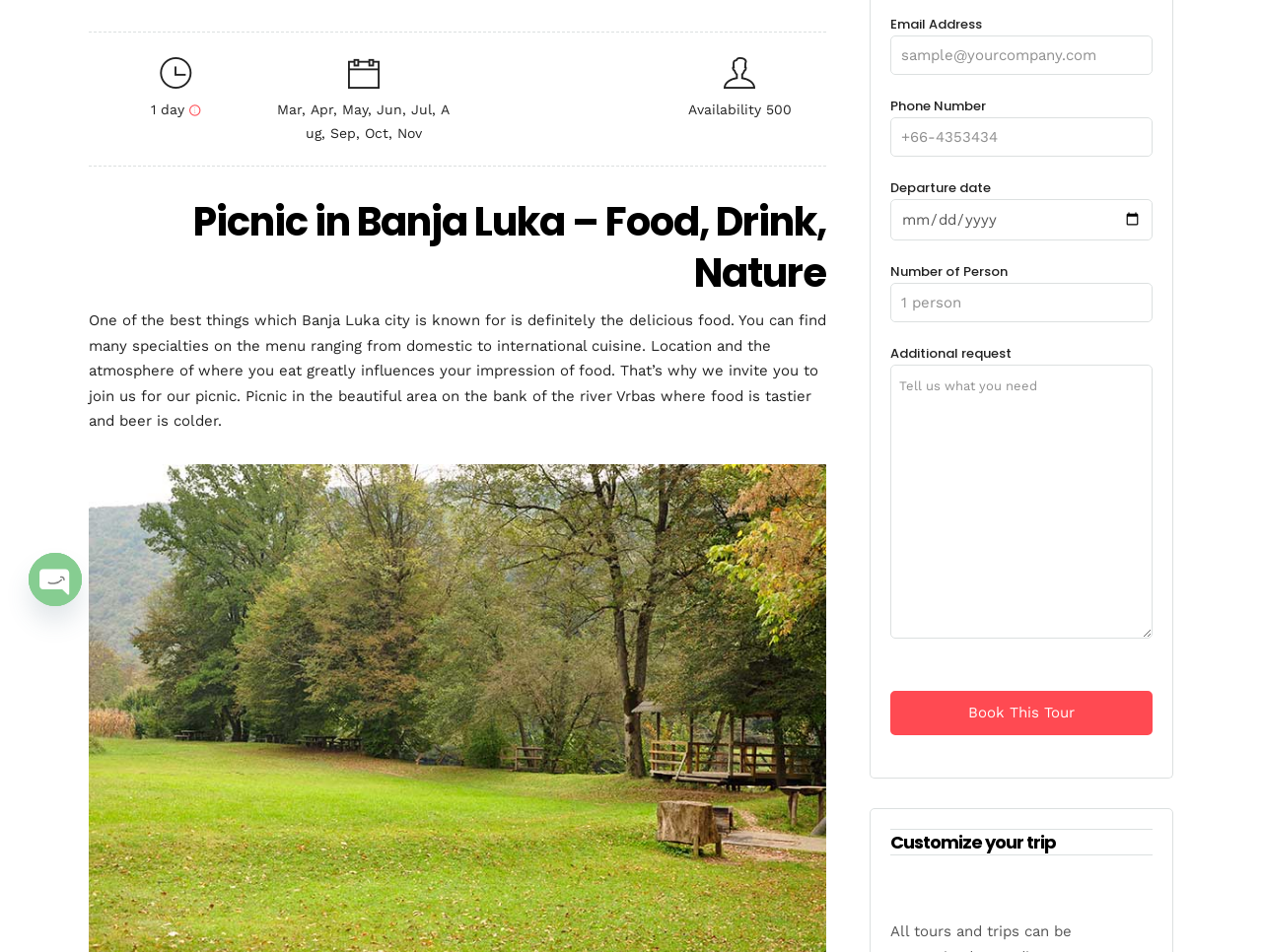Identify the bounding box of the HTML element described as: "value="Book This Tour"".

[0.706, 0.726, 0.913, 0.772]